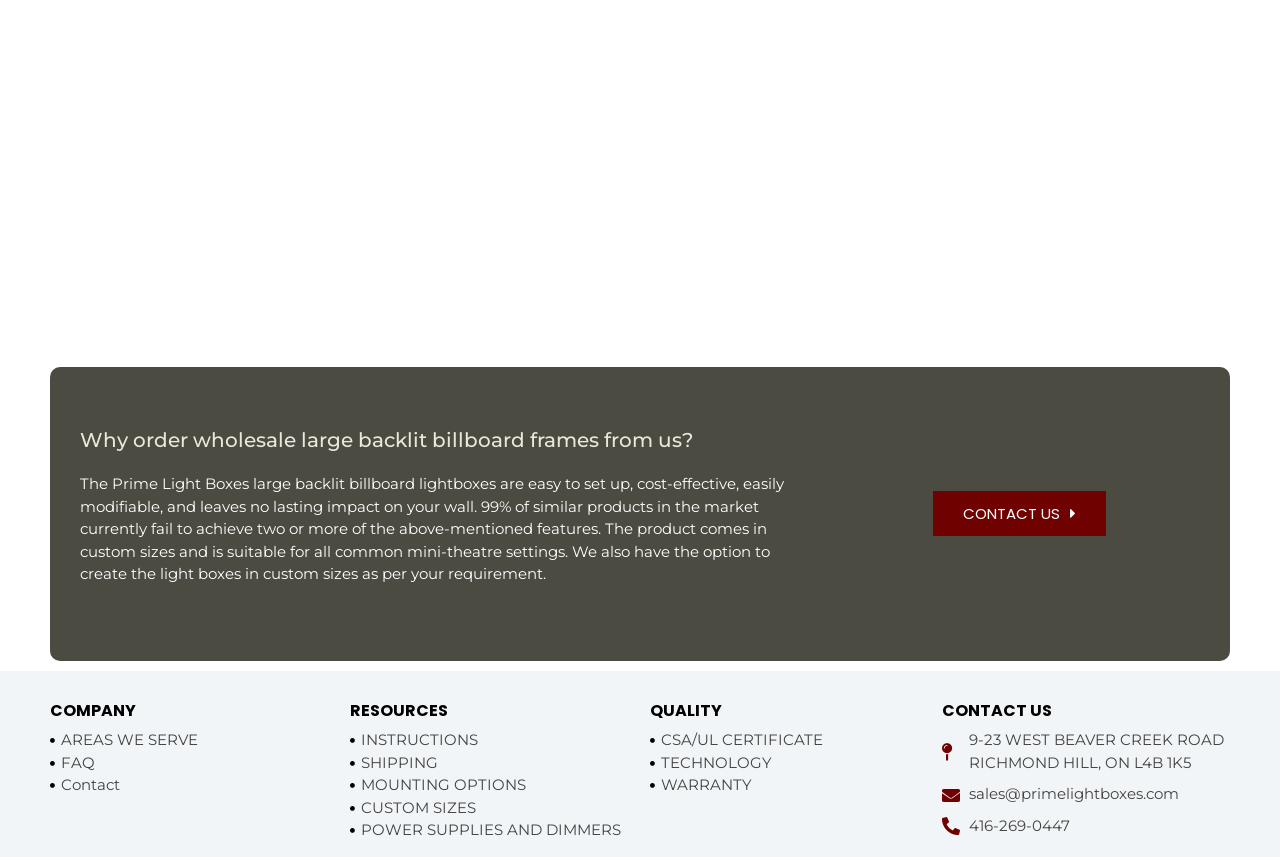Provide a short answer to the following question with just one word or phrase: What is the benefit of using LED lights?

Consume less energy